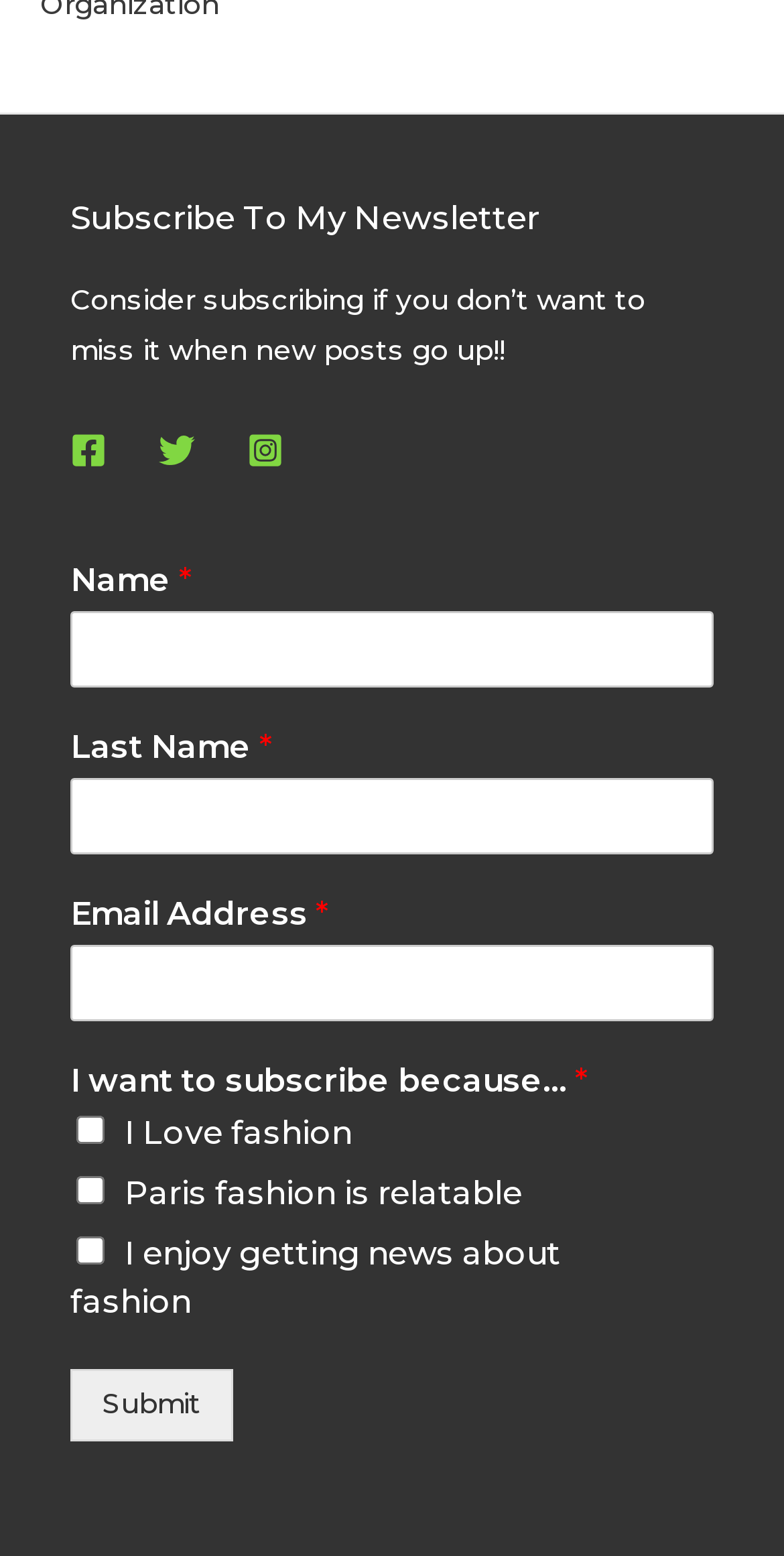Please answer the following question using a single word or phrase: 
What is the function of the button at the bottom of the form?

Submit